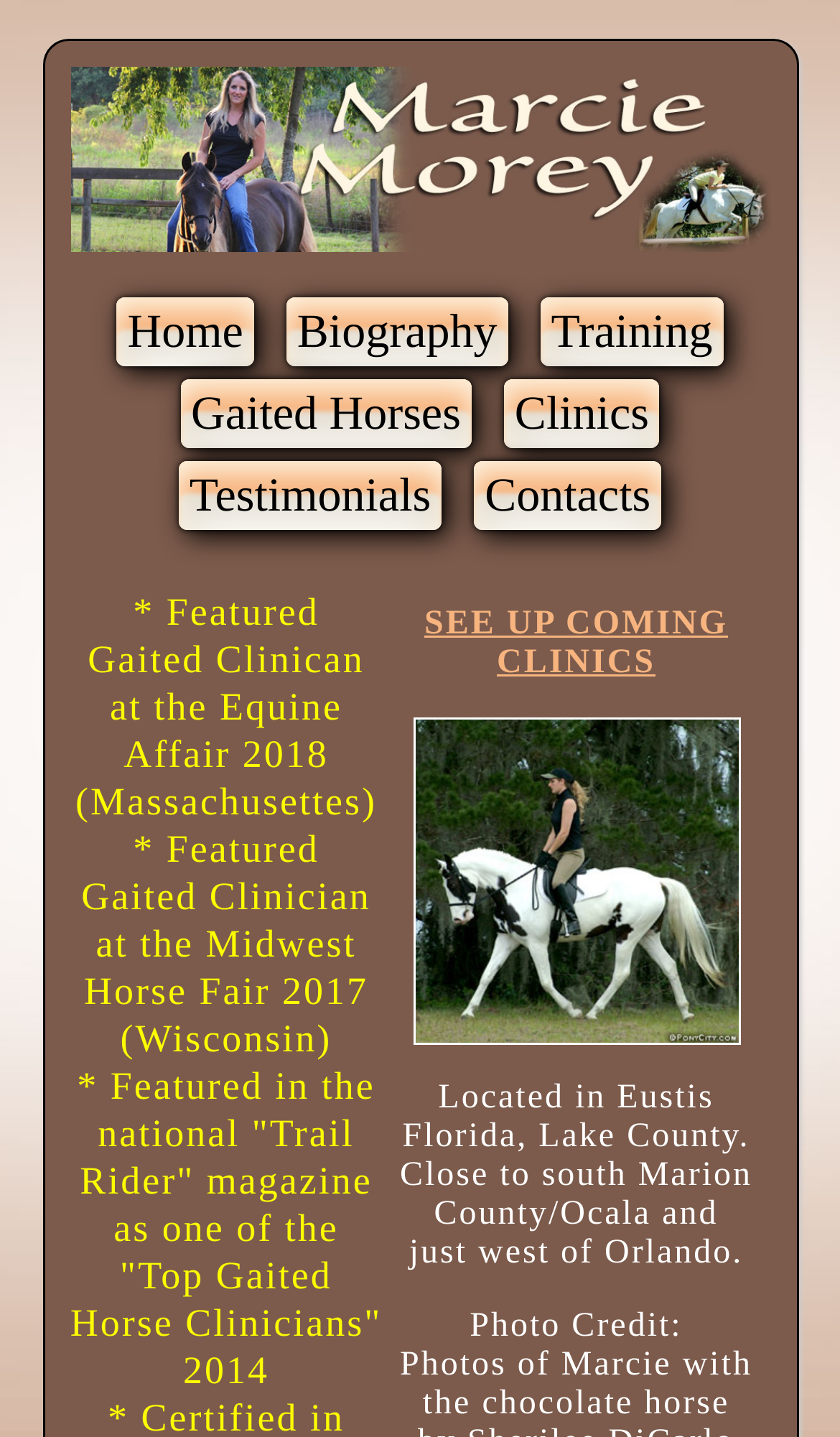Please locate the bounding box coordinates of the region I need to click to follow this instruction: "view biography".

[0.341, 0.206, 0.605, 0.254]